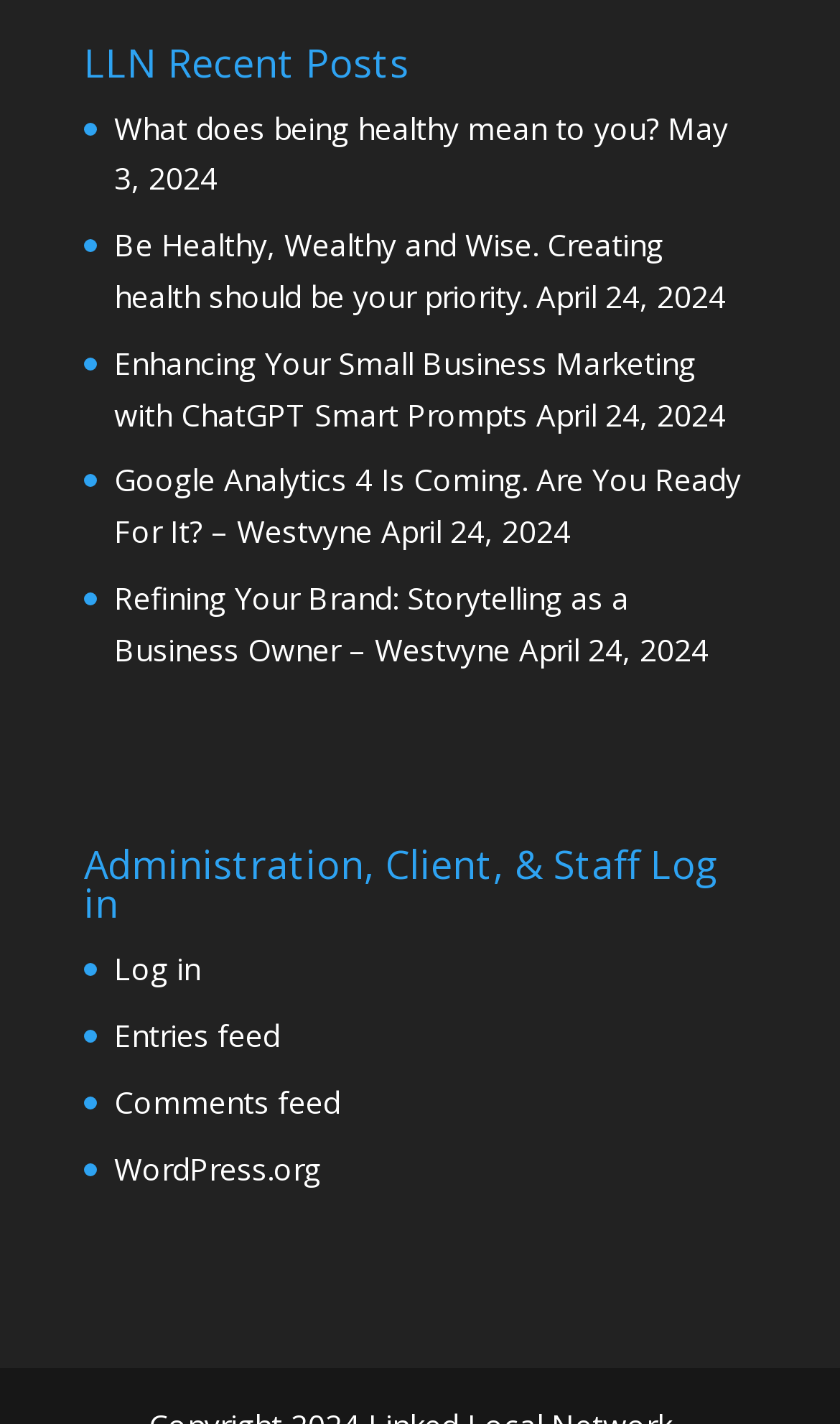Given the description "Comments feed", provide the bounding box coordinates of the corresponding UI element.

[0.136, 0.759, 0.405, 0.788]